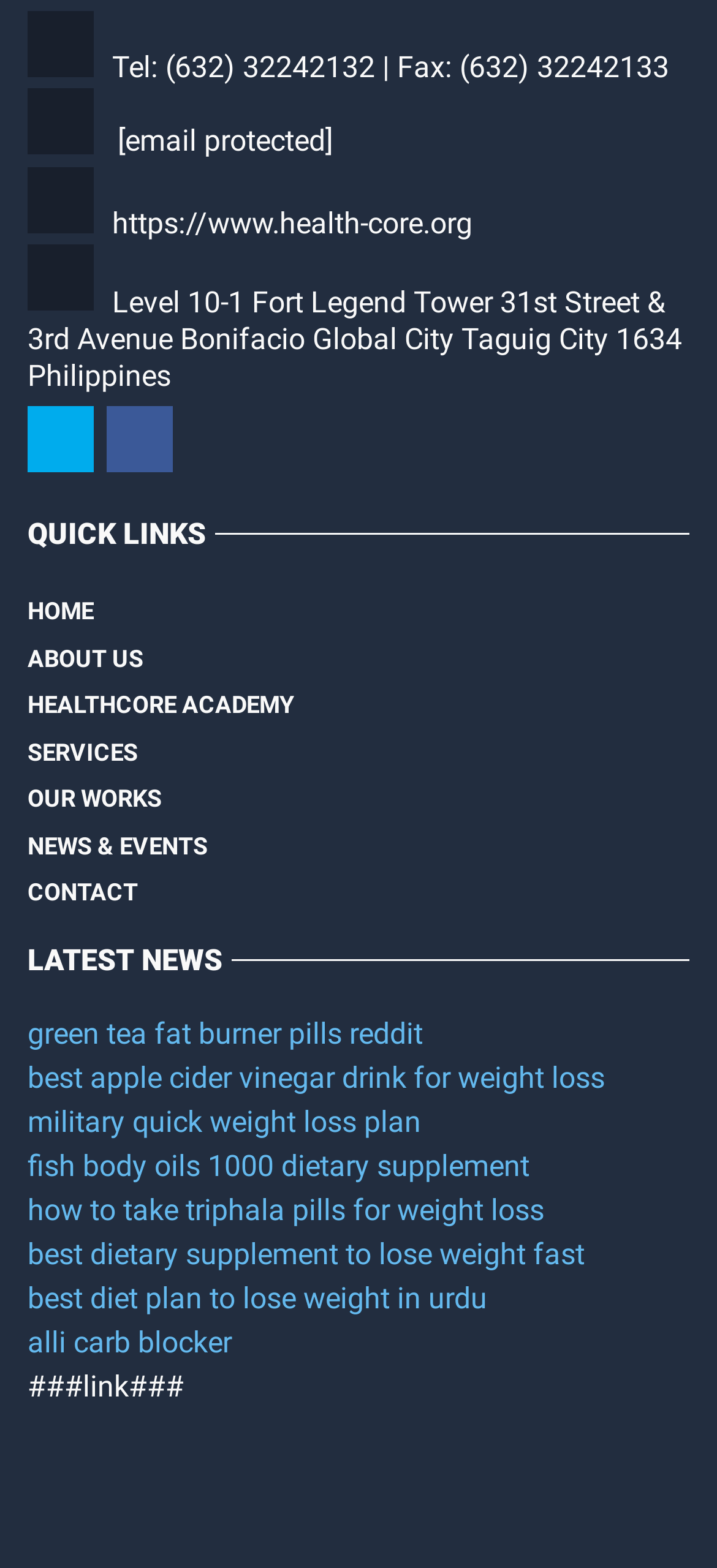What is the phone number of the organization?
Refer to the image and provide a one-word or short phrase answer.

(632) 32242132